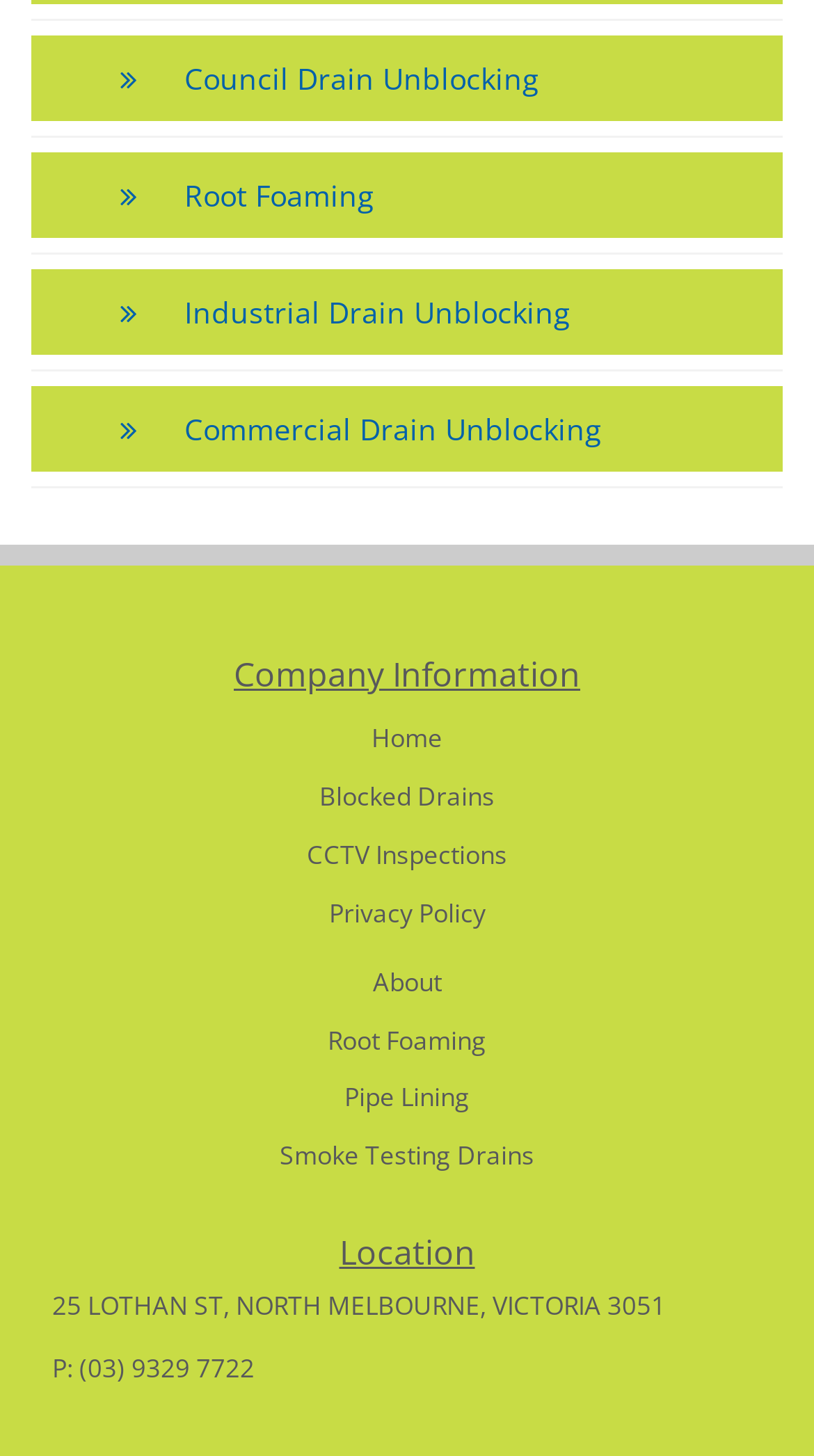What is the company's address?
Provide a fully detailed and comprehensive answer to the question.

I found the company's address by looking at the 'Location' section of the webpage, where it is explicitly stated as '25 LOTHAN ST, NORTH MELBOURNE, VICTORIA 3051'.